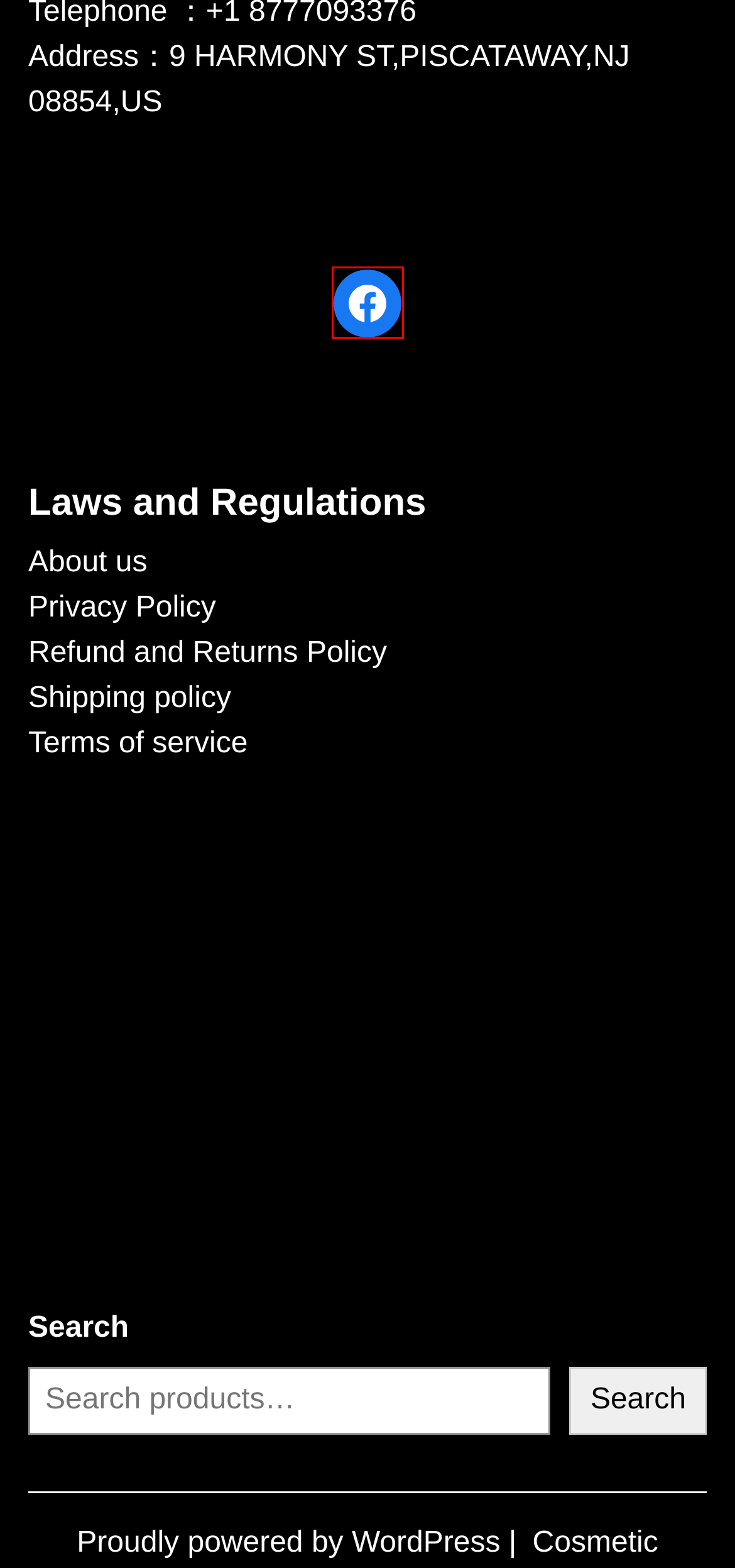Inspect the provided webpage screenshot, concentrating on the element within the red bounding box. Select the description that best represents the new webpage after you click the highlighted element. Here are the candidates:
A. tdlegg – Welcome to our shop
B. Blog Tool, Publishing Platform, and CMS – WordPress.org
C. GGTBOUTIQUE Top Totty Sirena The Mermaid Fancy Dress Halloween Costume (XL) Blue/Green – tdlegg
D. Cart – tdlegg
E. Refund and Returns Policy – tdlegg
F. Privacy Policy – tdlegg
G. Shipping policy – tdlegg
H. About us – tdlegg

A